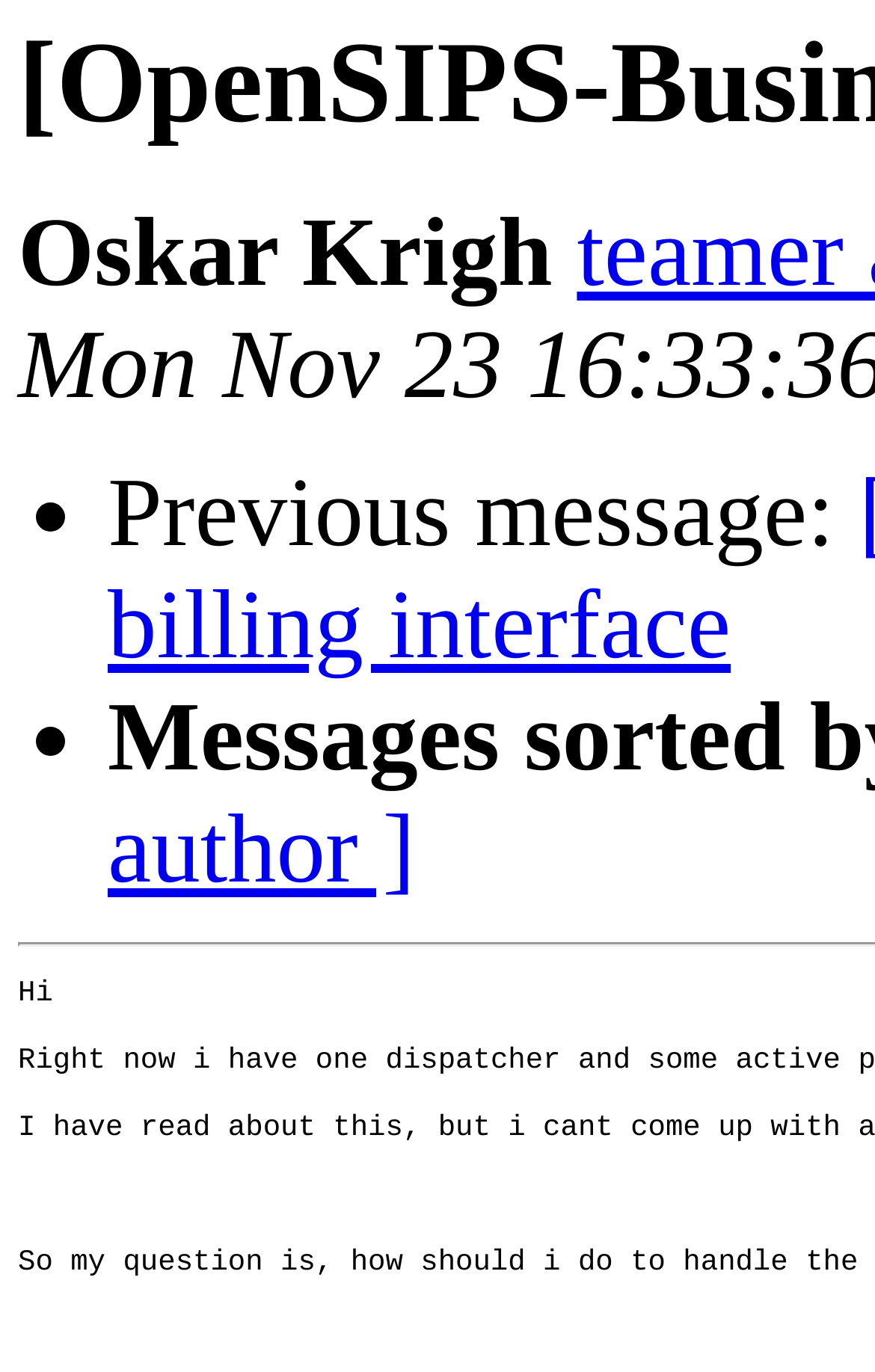Please determine the headline of the webpage and provide its content.

[OpenSIPS-Business] non-local socket